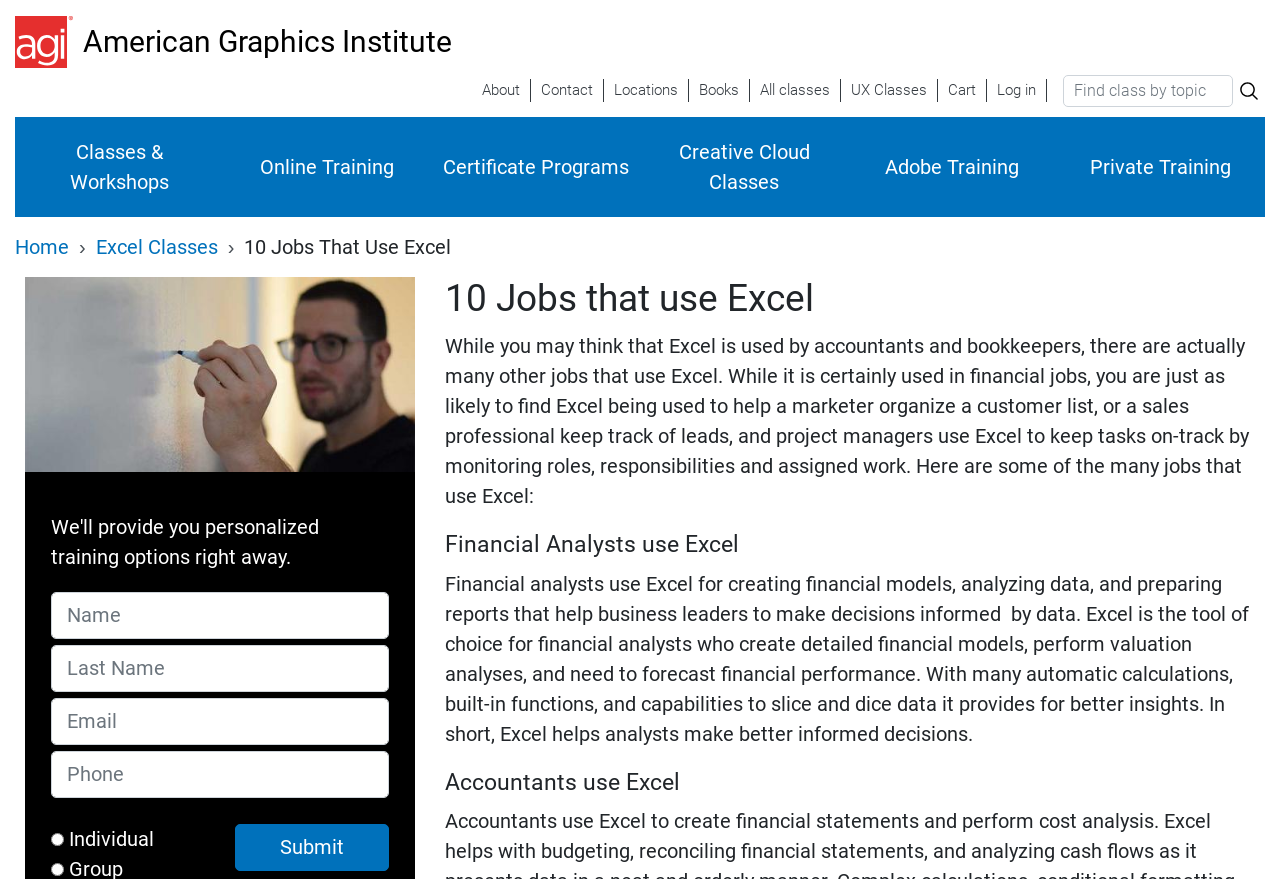Identify the bounding box coordinates of the region I need to click to complete this instruction: "Get a free estimate".

None